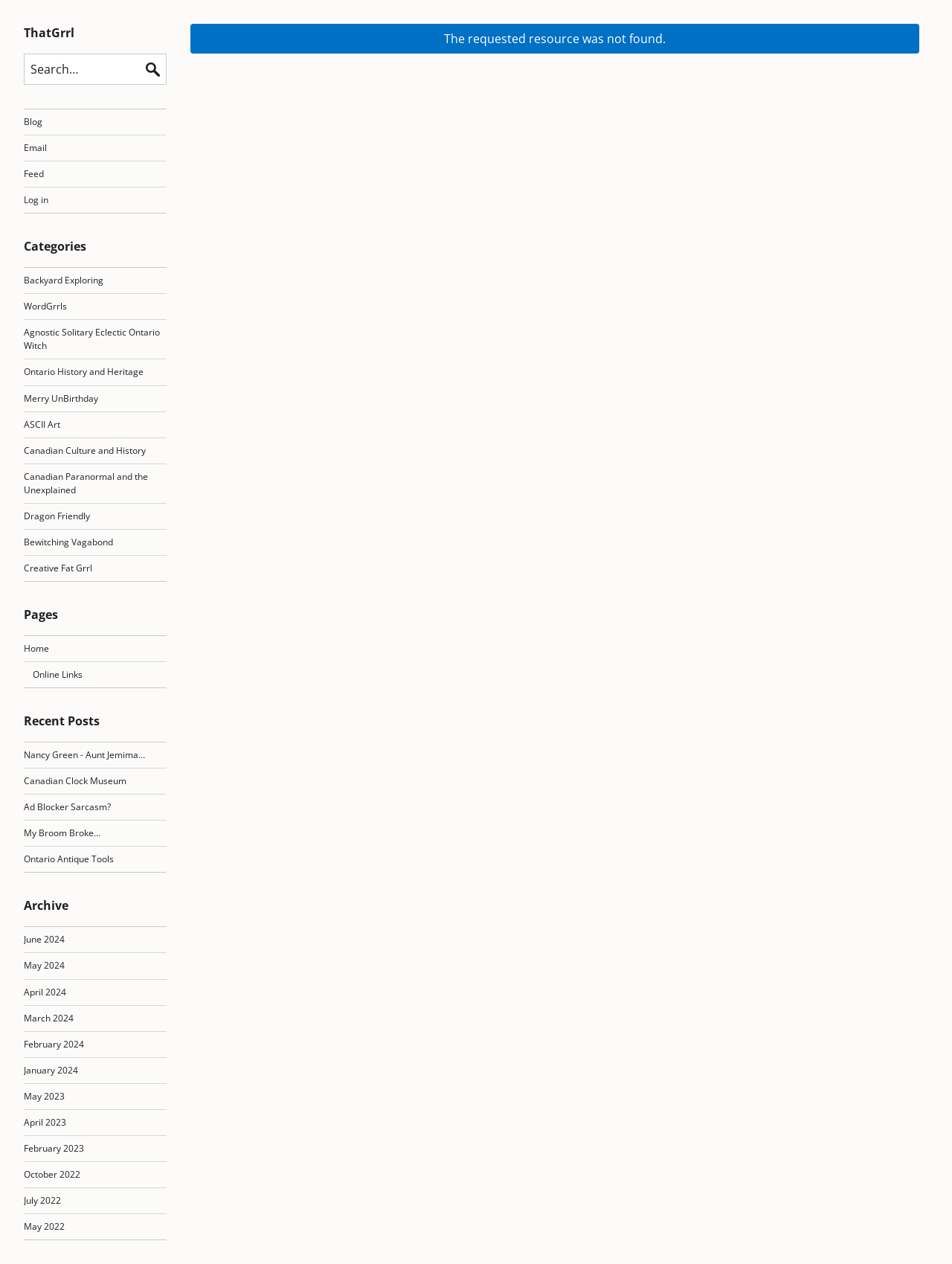Locate the UI element described by Canadian Paranormal and the Unexplained and provide its bounding box coordinates. Use the format (top-left x, top-left y, bottom-right x, bottom-right y) with all values as floating point numbers between 0 and 1.

[0.025, 0.372, 0.155, 0.392]